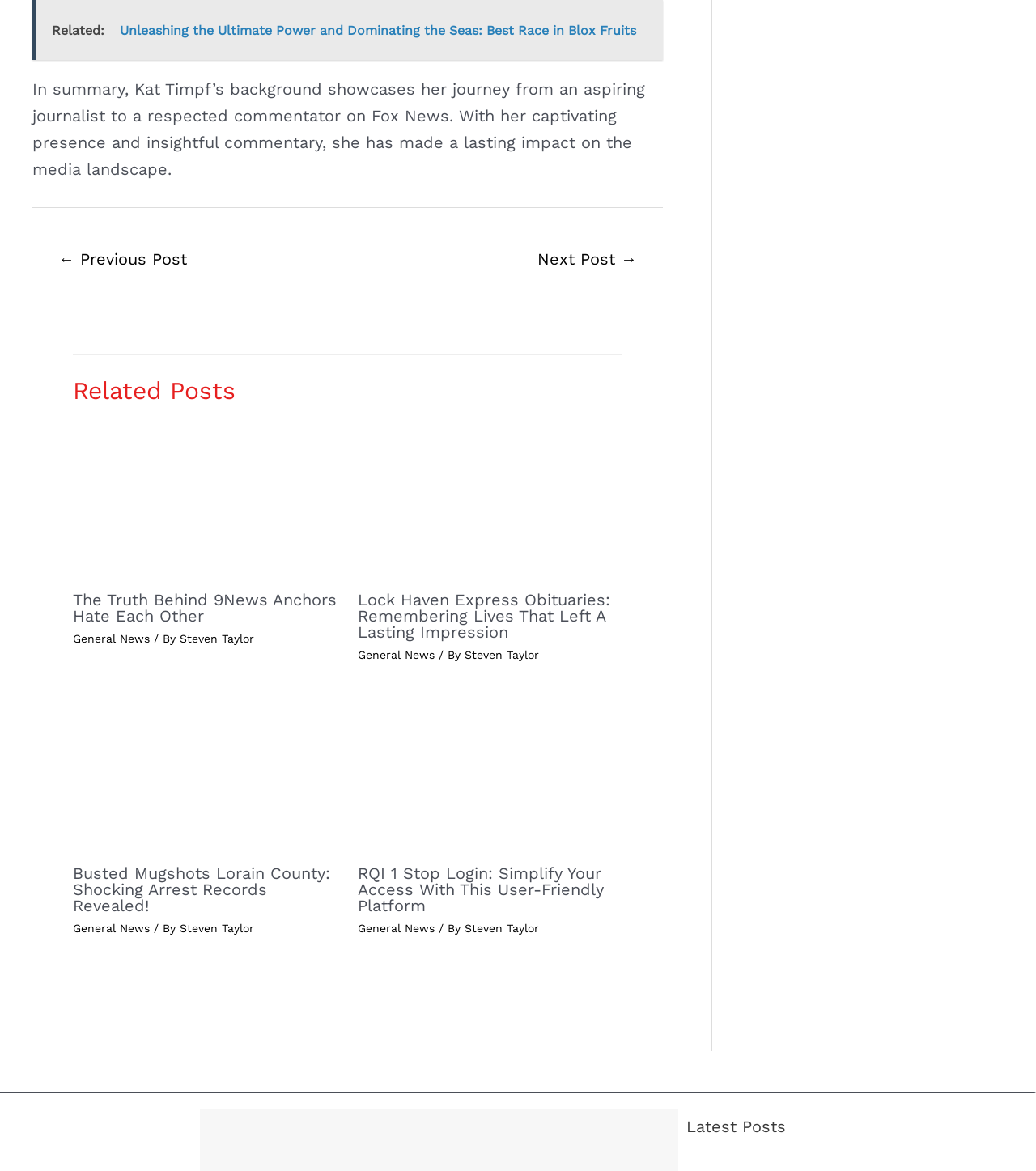Identify the bounding box coordinates of the region I need to click to complete this instruction: "Click on the 'Related: Unleashing the Ultimate Power and Dominating the Seas: Best Race in Blox Fruits' link".

[0.031, 0.0, 0.64, 0.051]